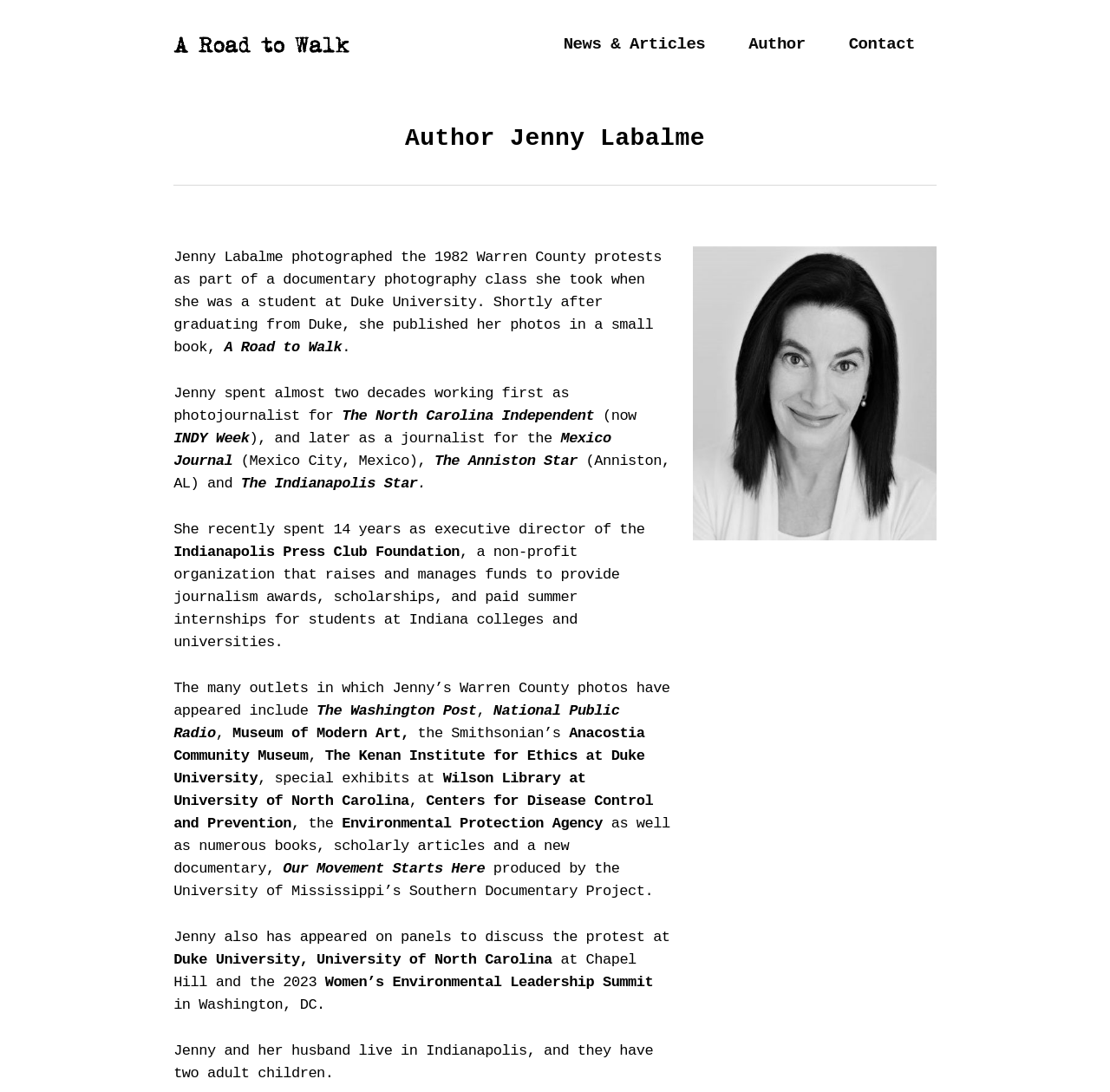Provide the bounding box coordinates of the UI element that matches the description: "Contact".

[0.745, 0.031, 0.844, 0.05]